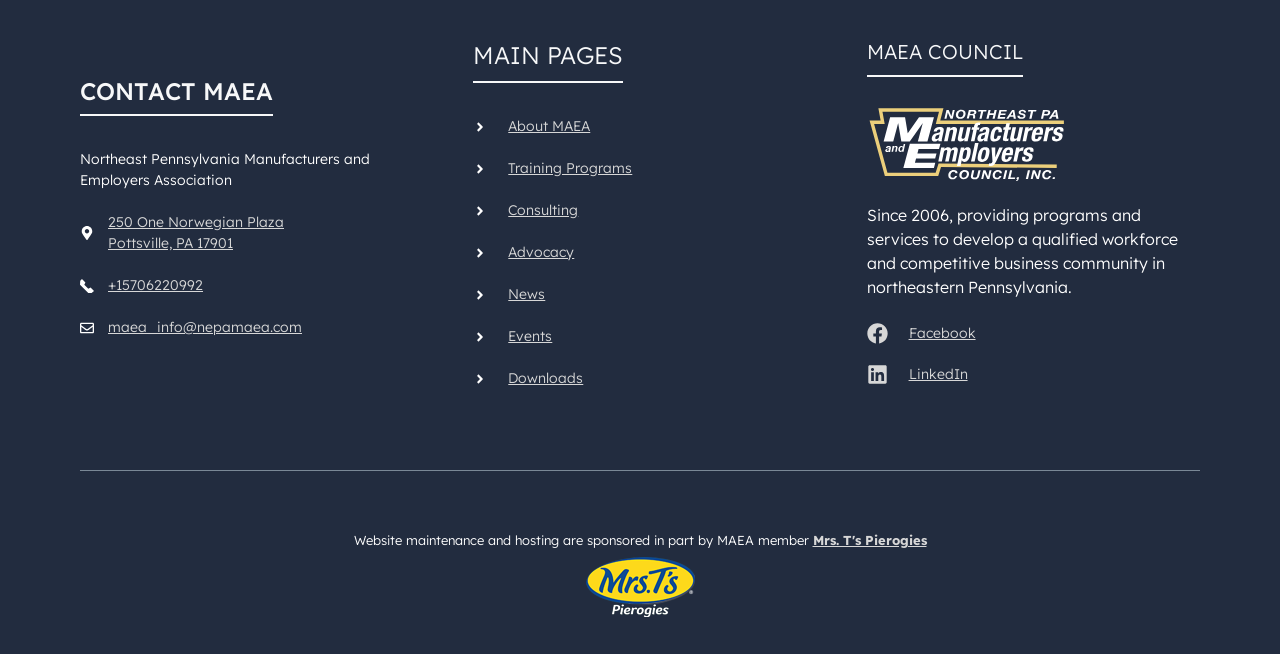Find the bounding box coordinates for the element described here: "Training Programs".

[0.397, 0.244, 0.494, 0.271]